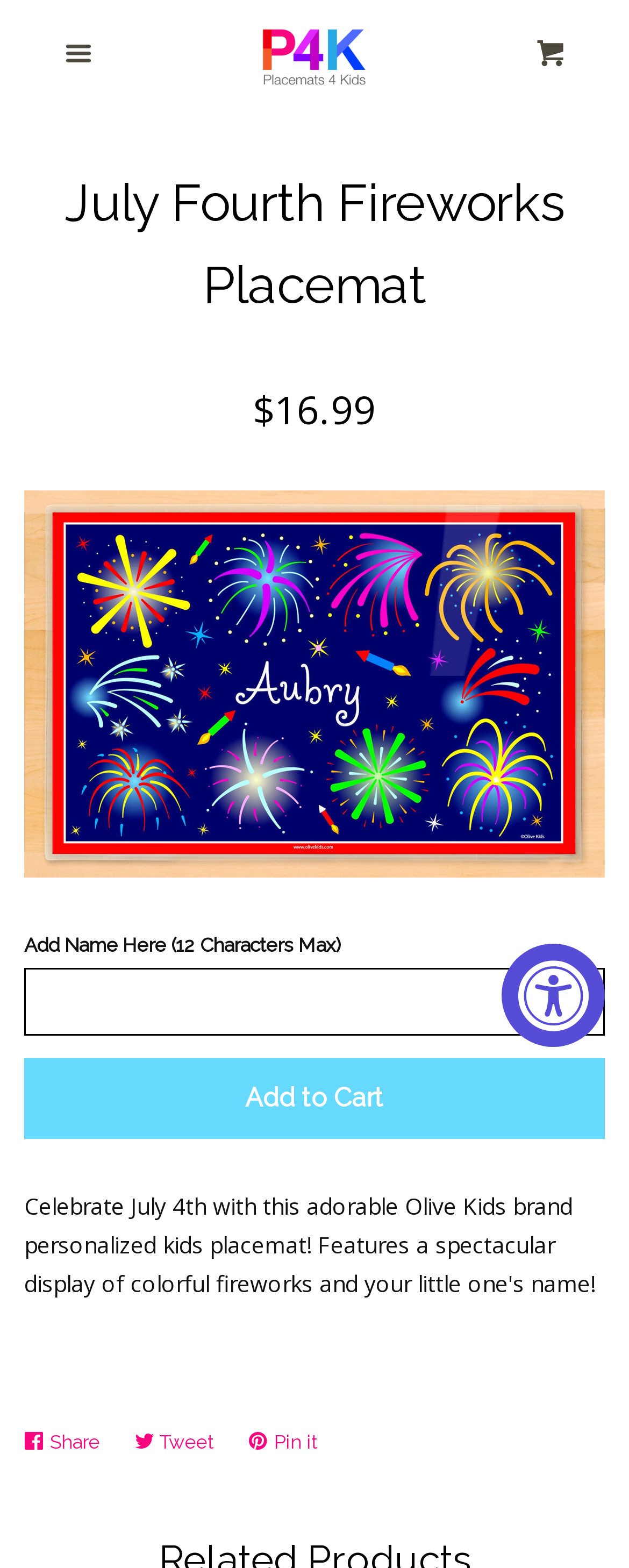Locate the bounding box coordinates of the element to click to perform the following action: 'Contact the company via email'. The coordinates should be given as four float values between 0 and 1, in the form of [left, top, right, bottom].

None